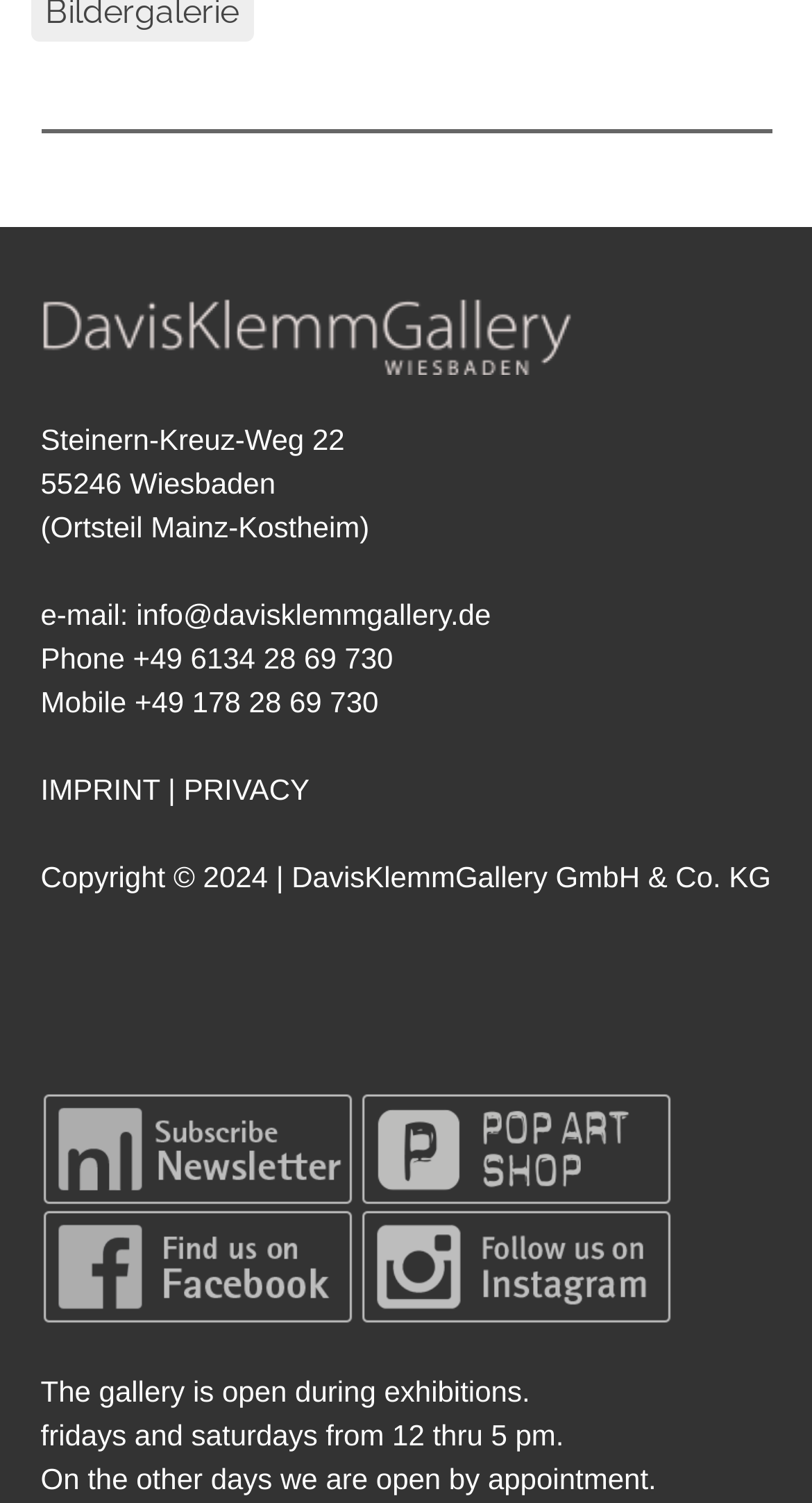What are the gallery's opening hours?
Refer to the screenshot and deliver a thorough answer to the question presented.

I found the opening hours by looking at the static text elements with IDs 229, 231, and 233, which describe the gallery's opening hours during exhibitions and by appointment.